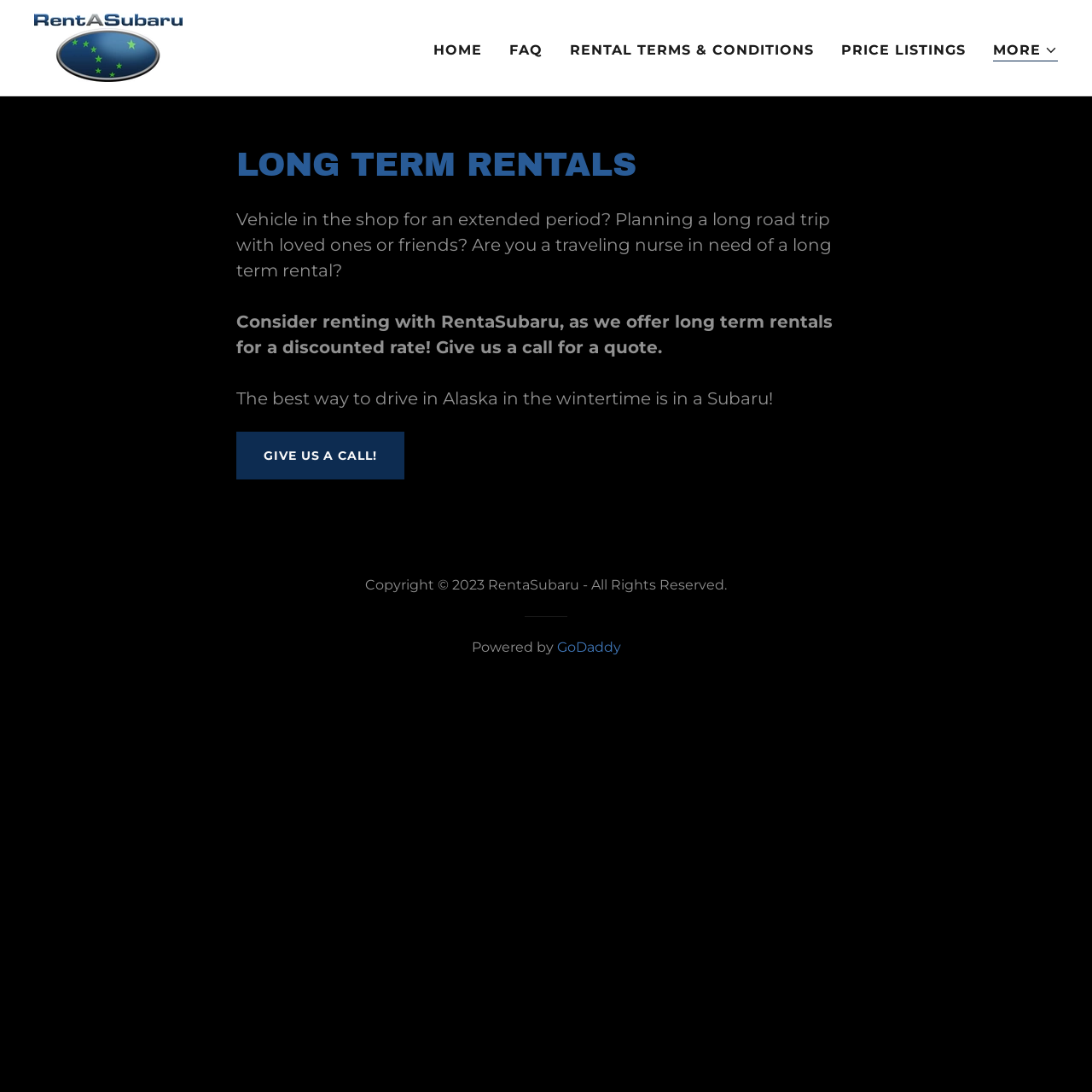Find the bounding box coordinates of the element I should click to carry out the following instruction: "Click on 'aarp unitedhealthcare online'".

None